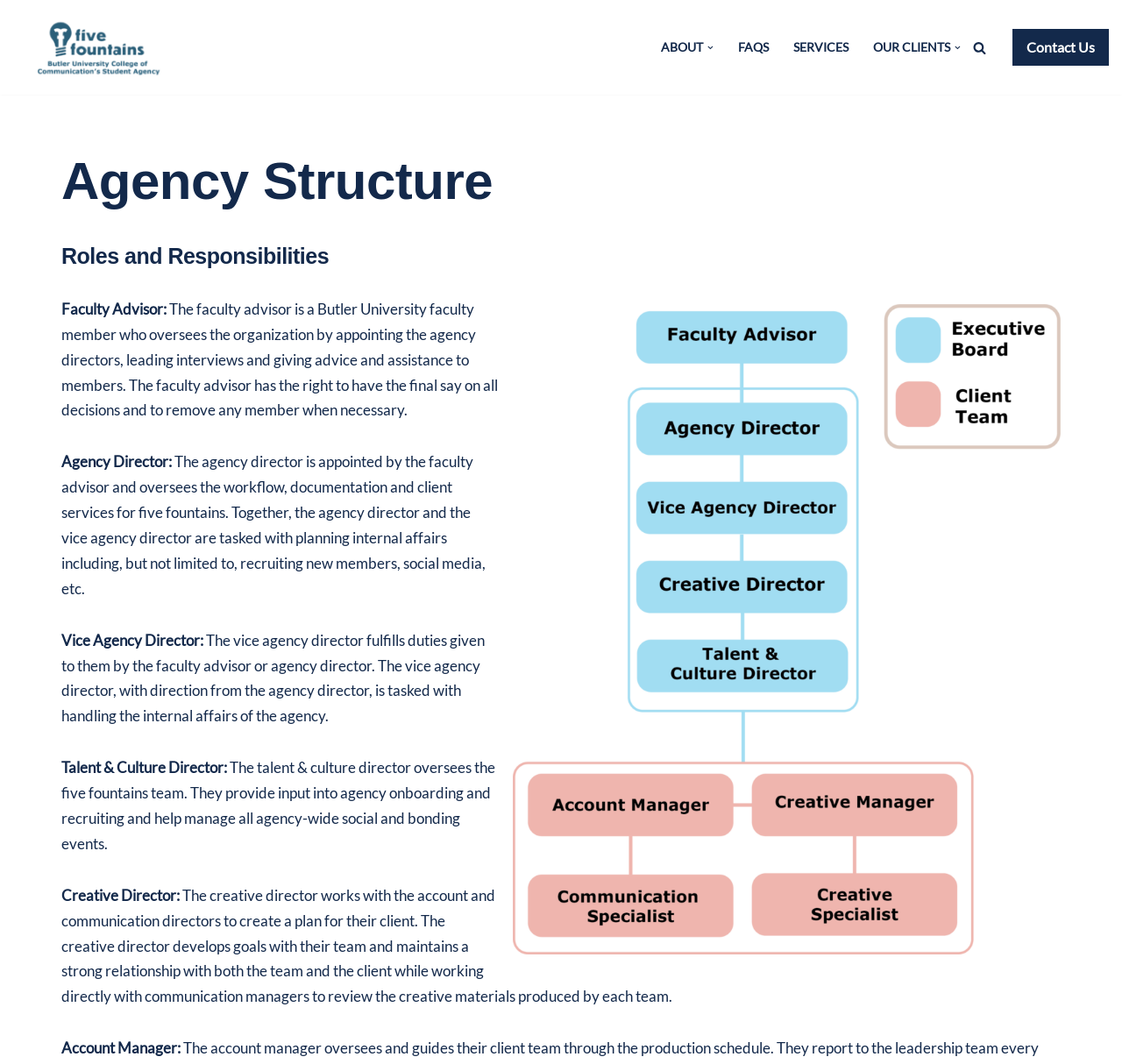Utilize the information from the image to answer the question in detail:
What is the responsibility of the Creative Director?

The Creative Director works with the account and communication directors to create a plan for their client. The Creative Director develops goals with their team and maintains a strong relationship with both the team and the client while working directly with communication managers to review the creative materials produced by each team.